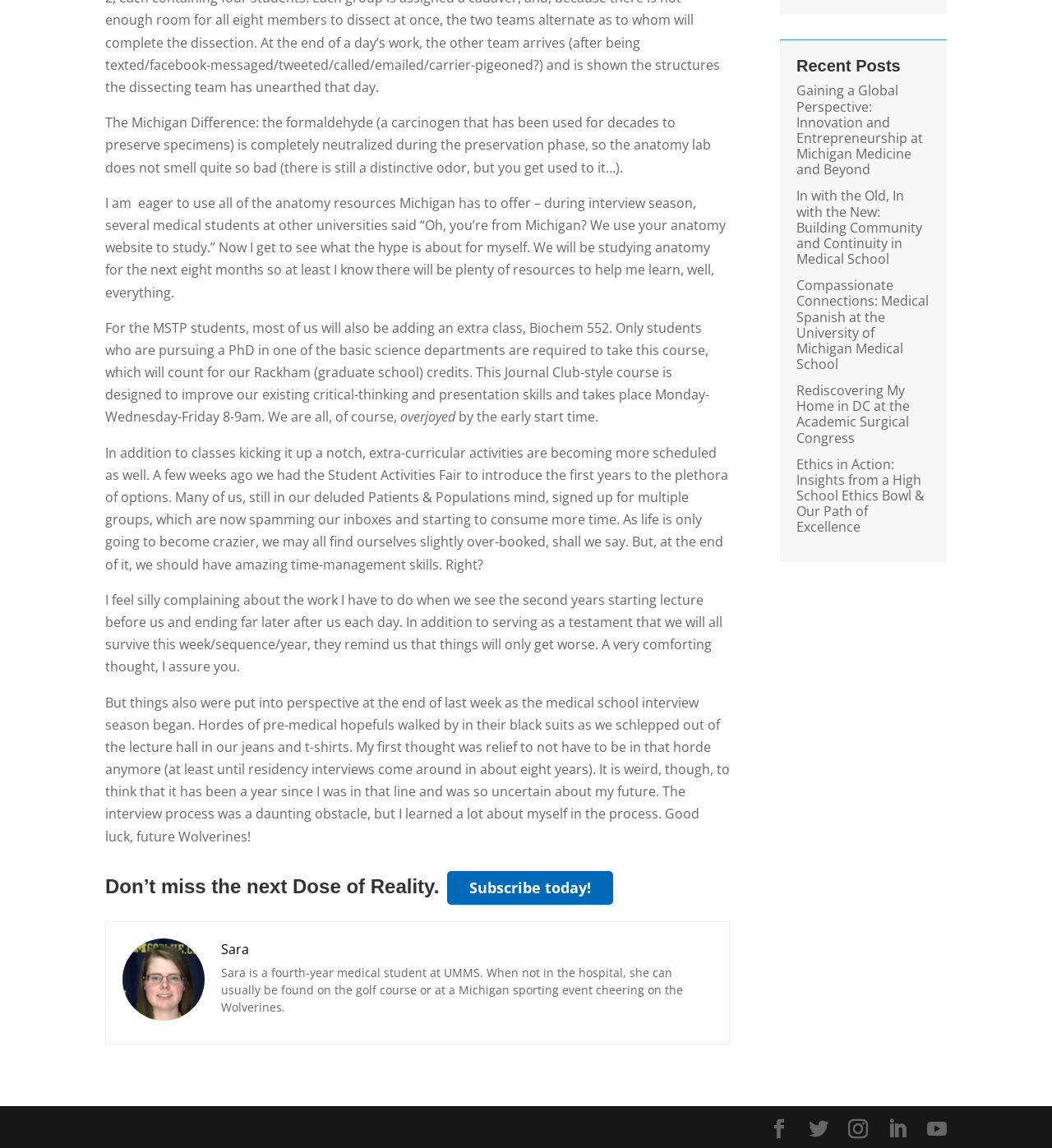Identify the bounding box for the described UI element. Provide the coordinates in (top-left x, top-left y, bottom-right x, bottom-right y) format with values ranging from 0 to 1: Subscribe today!

[0.425, 0.759, 0.583, 0.788]